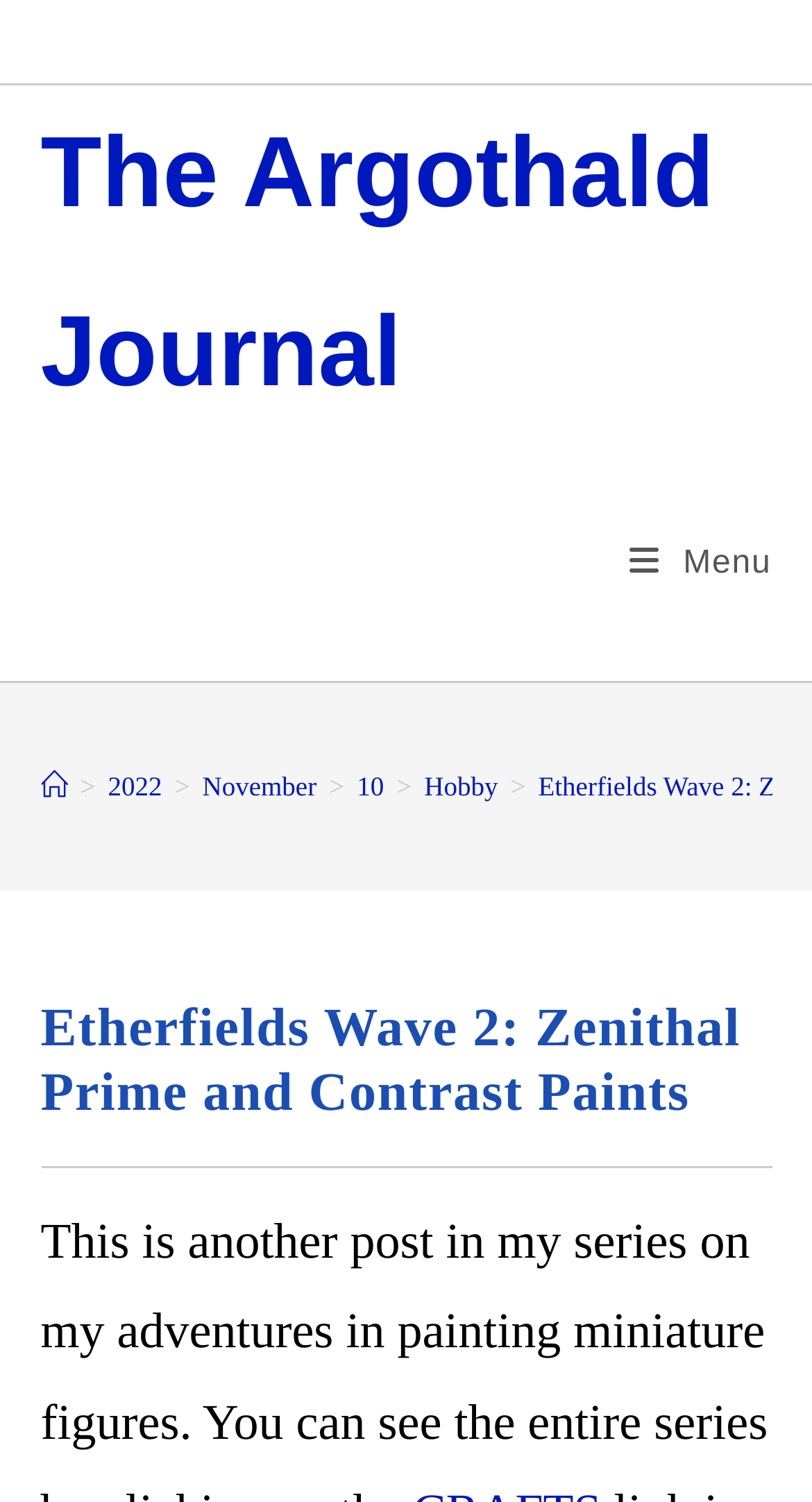Based on what you see in the screenshot, provide a thorough answer to this question: What is the title of the main article?

The title of the main article is located in the header section of the webpage, below the breadcrumbs navigation. It is written in a large font size and is the main heading of the webpage.